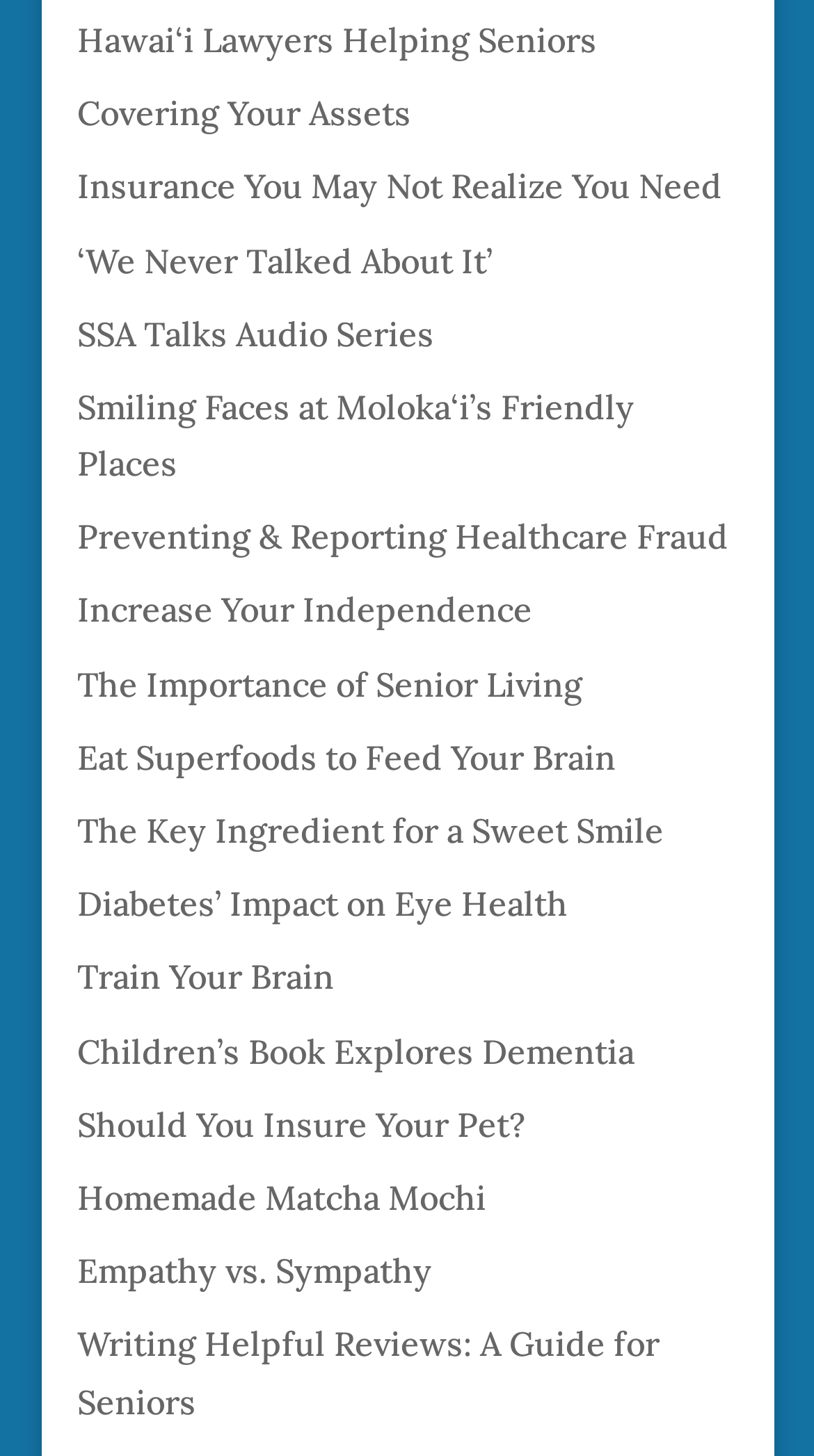Identify and provide the bounding box coordinates of the UI element described: "Homemade Matcha Mochi". The coordinates should be formatted as [left, top, right, bottom], with each number being a float between 0 and 1.

[0.095, 0.808, 0.598, 0.837]